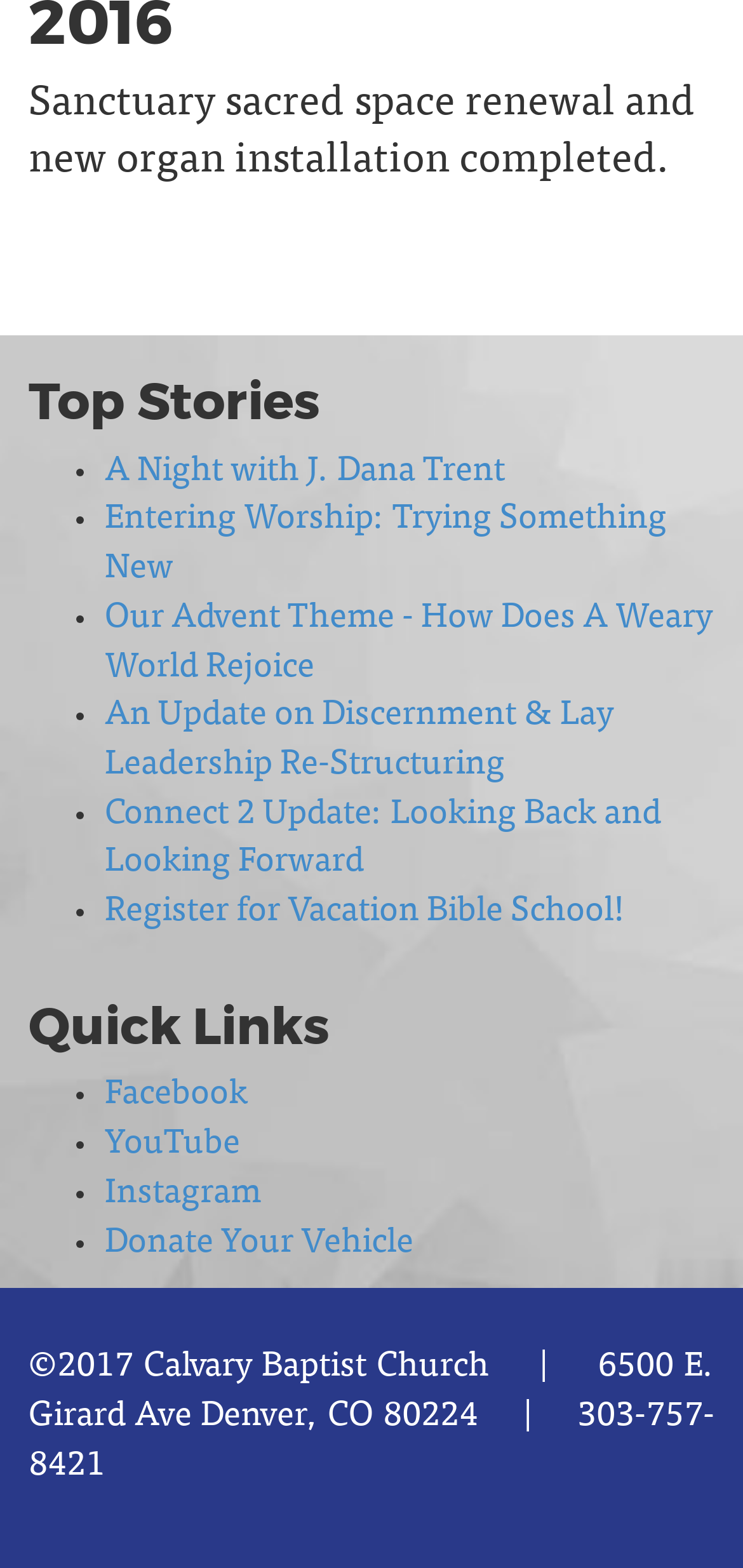Pinpoint the bounding box coordinates of the clickable area needed to execute the instruction: "Visit Facebook". The coordinates should be specified as four float numbers between 0 and 1, i.e., [left, top, right, bottom].

[0.141, 0.688, 0.333, 0.71]